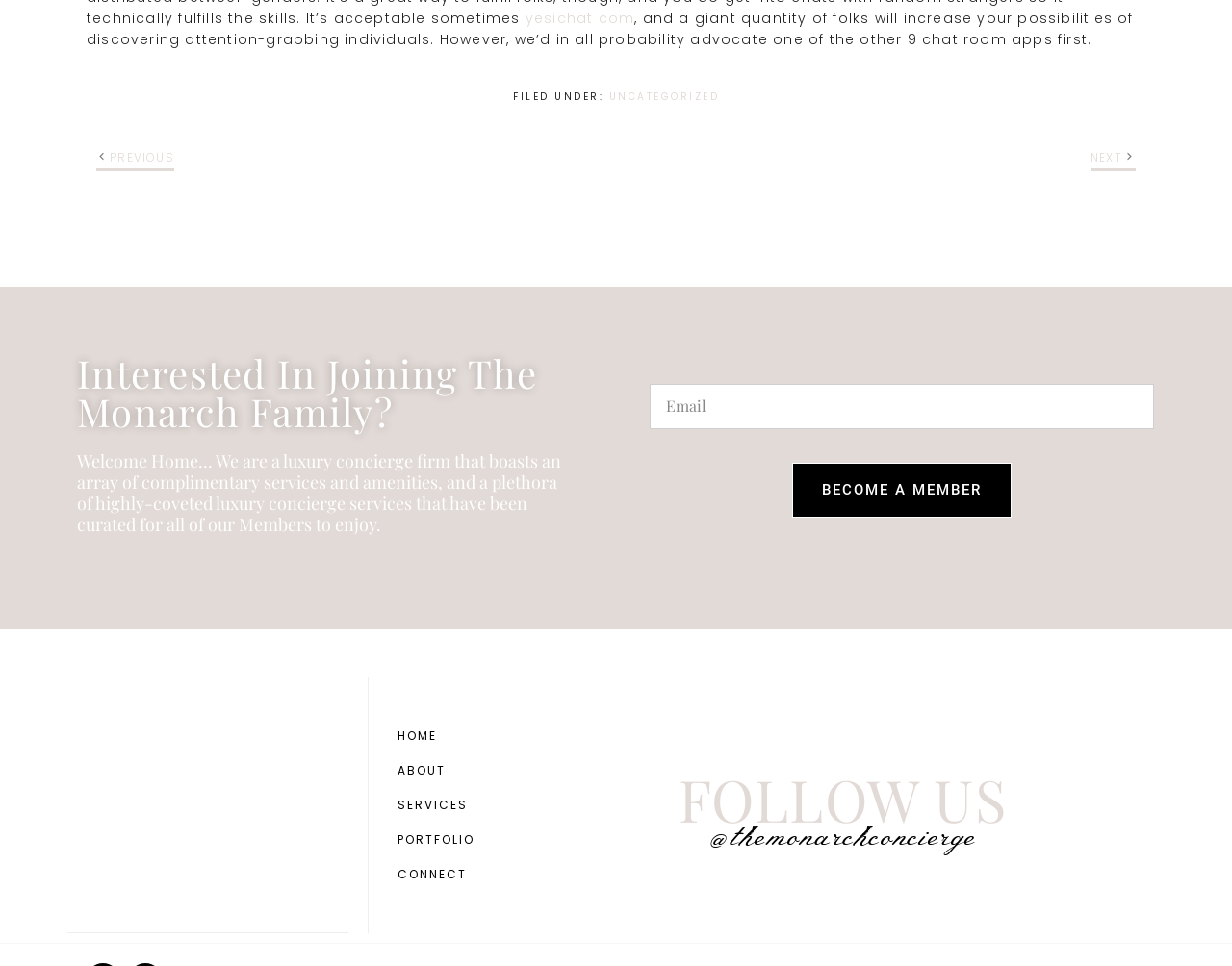What is the social media handle?
Answer the question with a single word or phrase derived from the image.

@themonarchconcierge